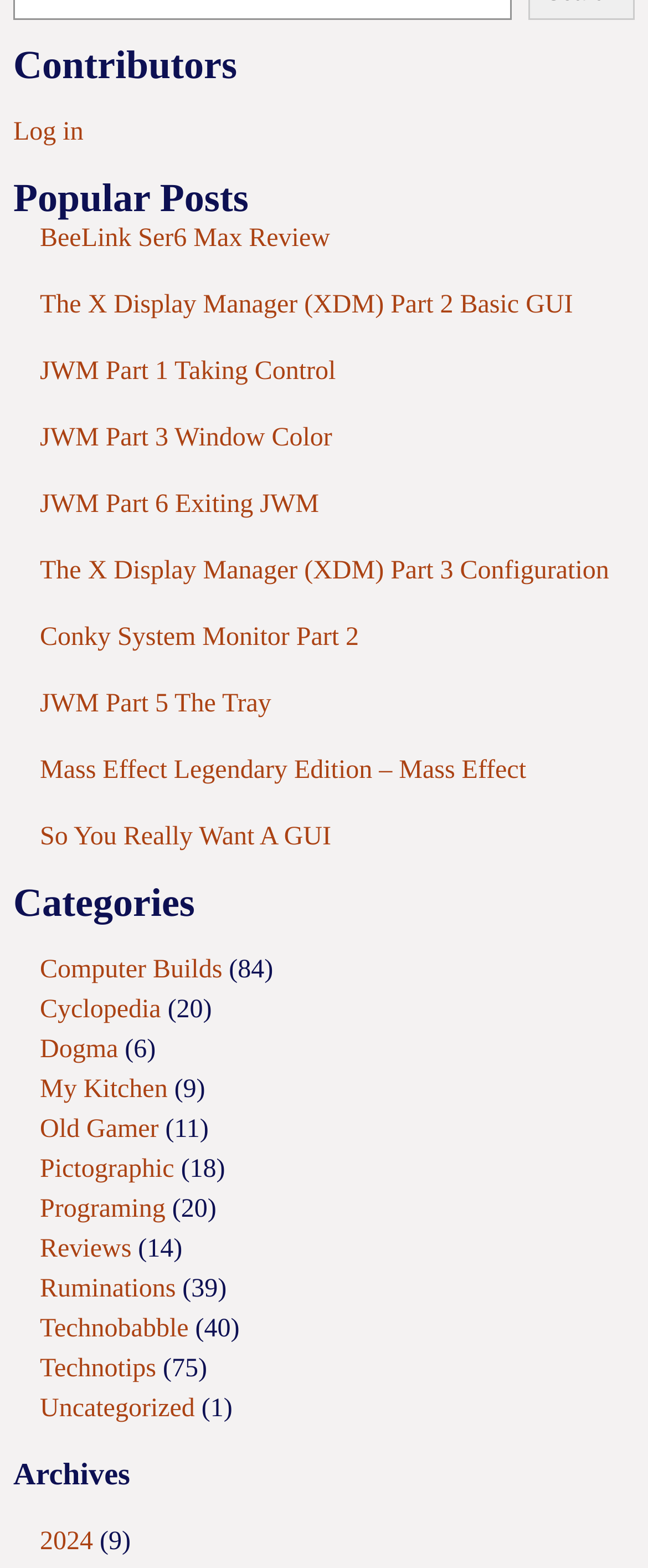What is the title of the first heading?
Give a single word or phrase answer based on the content of the image.

Contributors